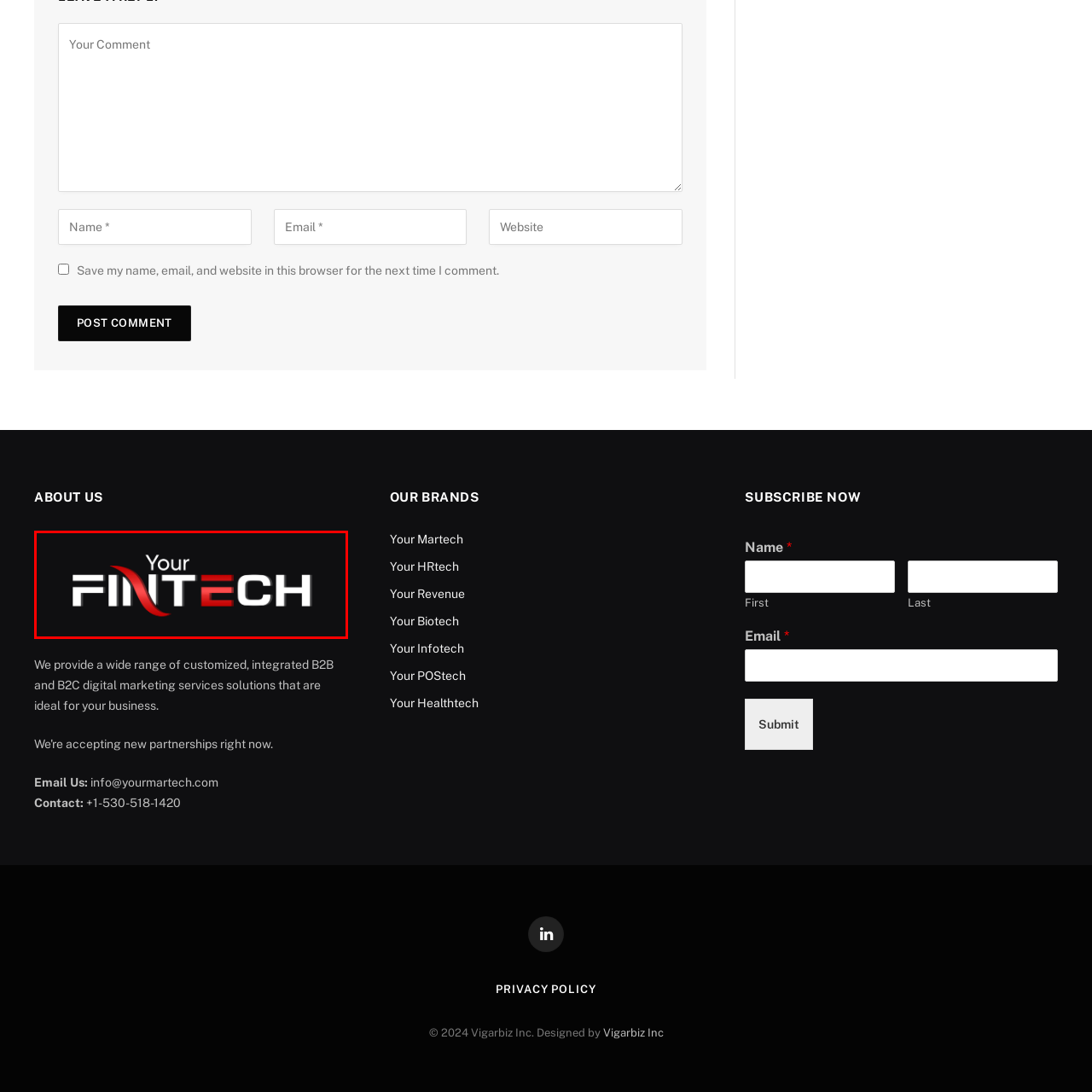Explain in detail what is happening in the image that is surrounded by the red box.

The image showcases a stylized logo prominently featuring the words "Your FINTECH." The logo utilizes a modern and sleek design, with the word "Your" appearing in a light tone, emphasizing personalization. The term "FINTECH" stands out with bold lettering, where the letters "F" and "T" are highlighted in red, suggesting innovation and dynamism within the financial technology sector. The overall presentation is set against a contrasting black background, which enhances the visibility and impact of the design, effectively conveying a contemporary and professional identity for a fintech brand.